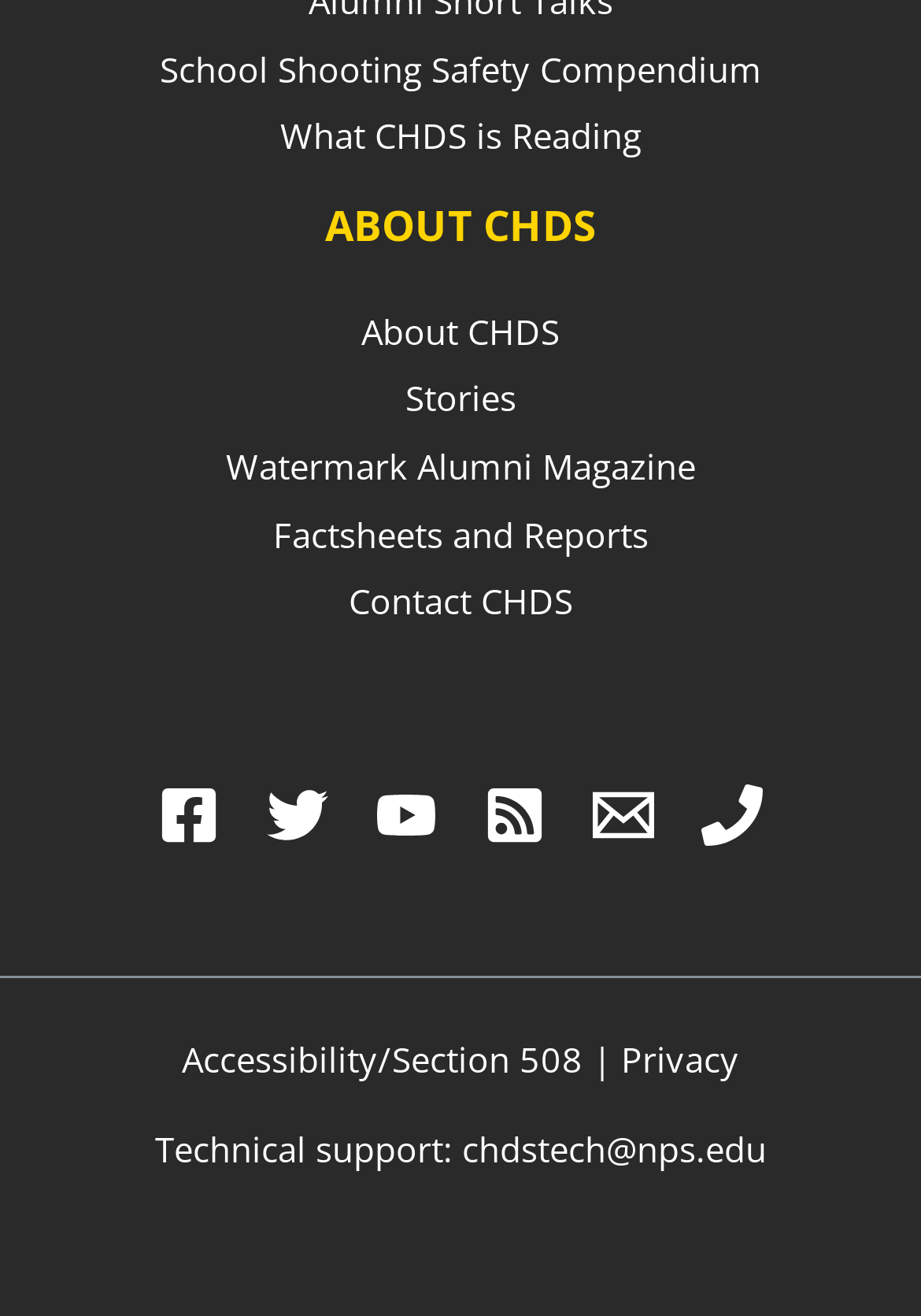What is the name of the organization?
Look at the screenshot and give a one-word or phrase answer.

CHDS